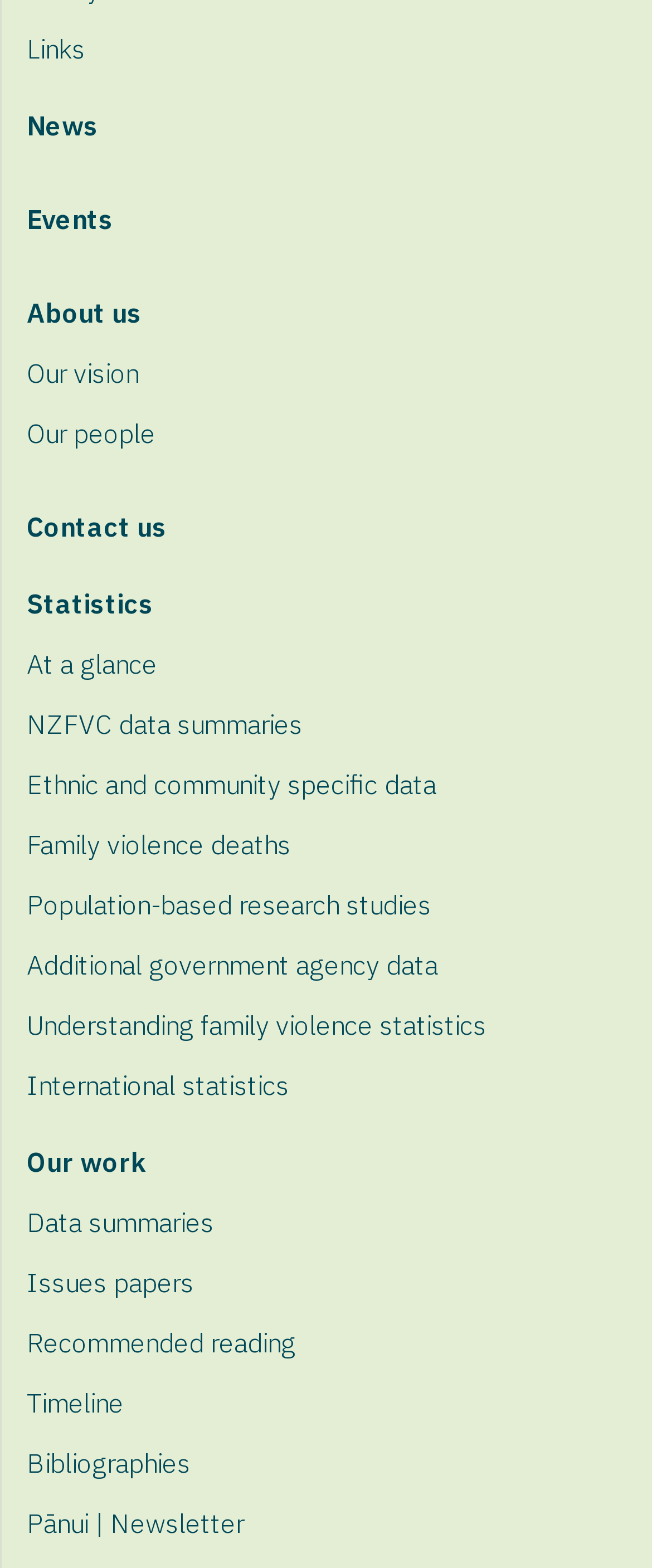Could you specify the bounding box coordinates for the clickable section to complete the following instruction: "View the news from 6 Giugno 2024"?

None